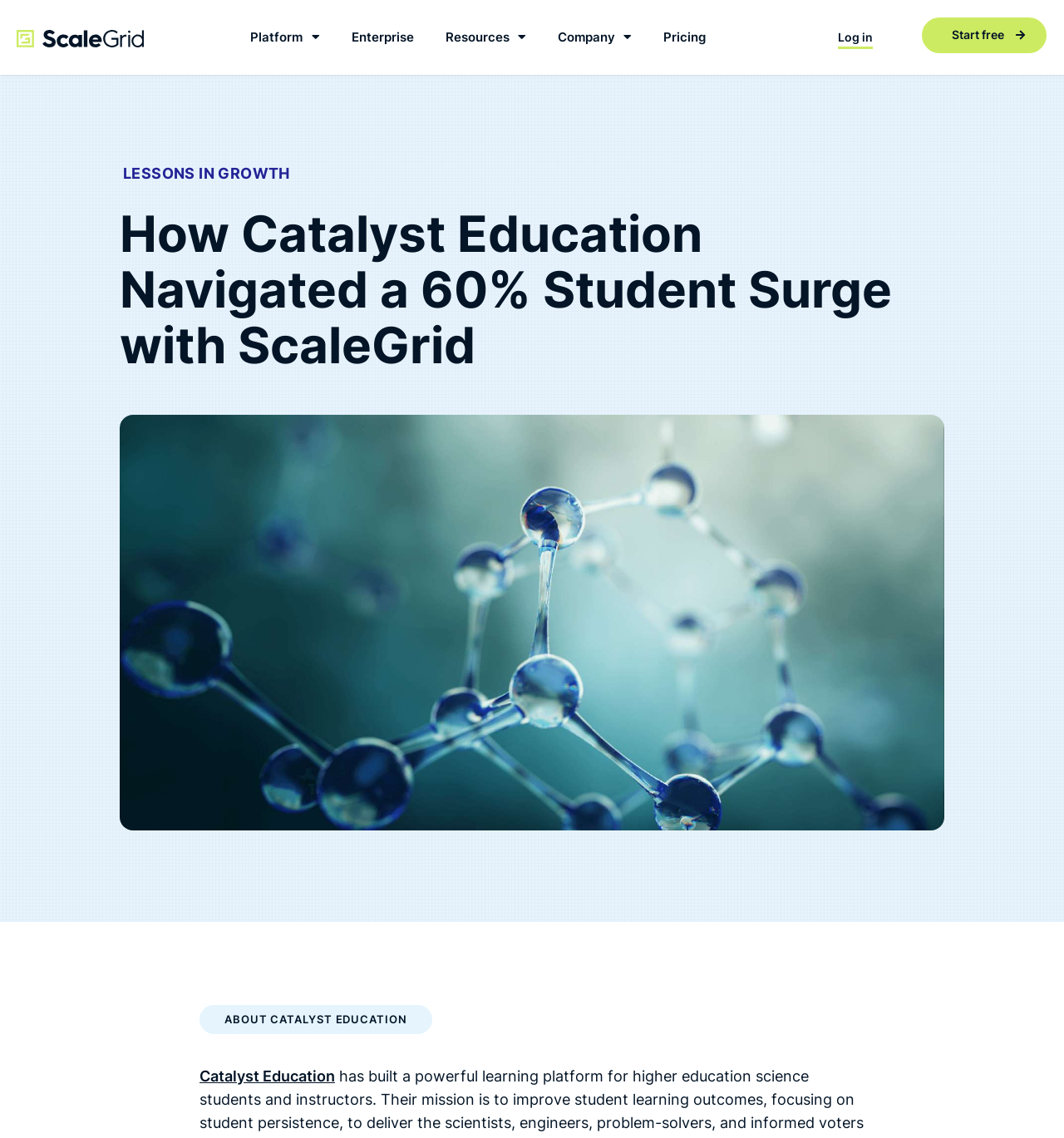Determine the bounding box coordinates of the element's region needed to click to follow the instruction: "Start a free trial". Provide these coordinates as four float numbers between 0 and 1, formatted as [left, top, right, bottom].

[0.867, 0.015, 0.984, 0.046]